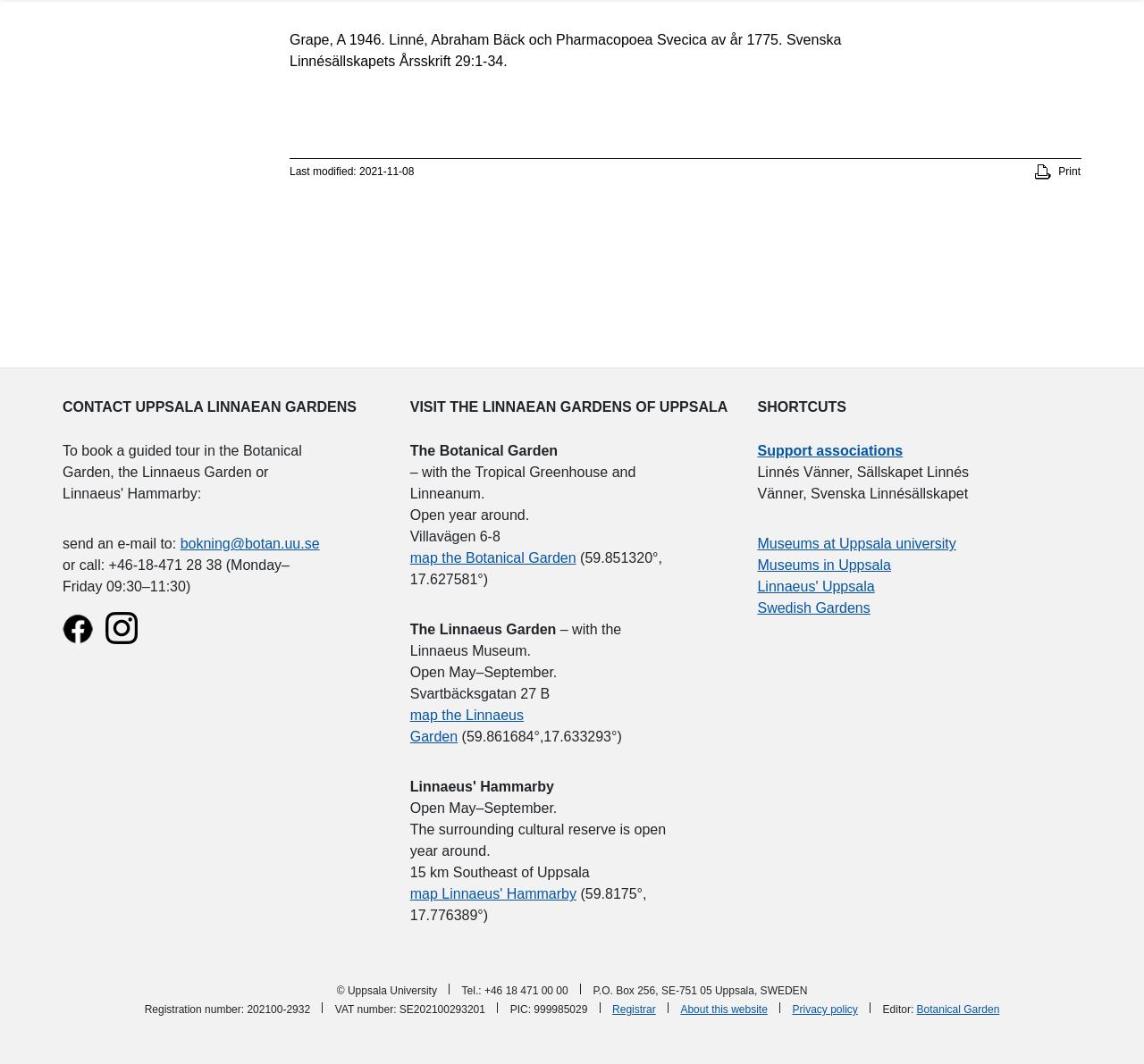Could you highlight the region that needs to be clicked to execute the instruction: "Map the Botanical Garden"?

[0.358, 0.518, 0.504, 0.532]